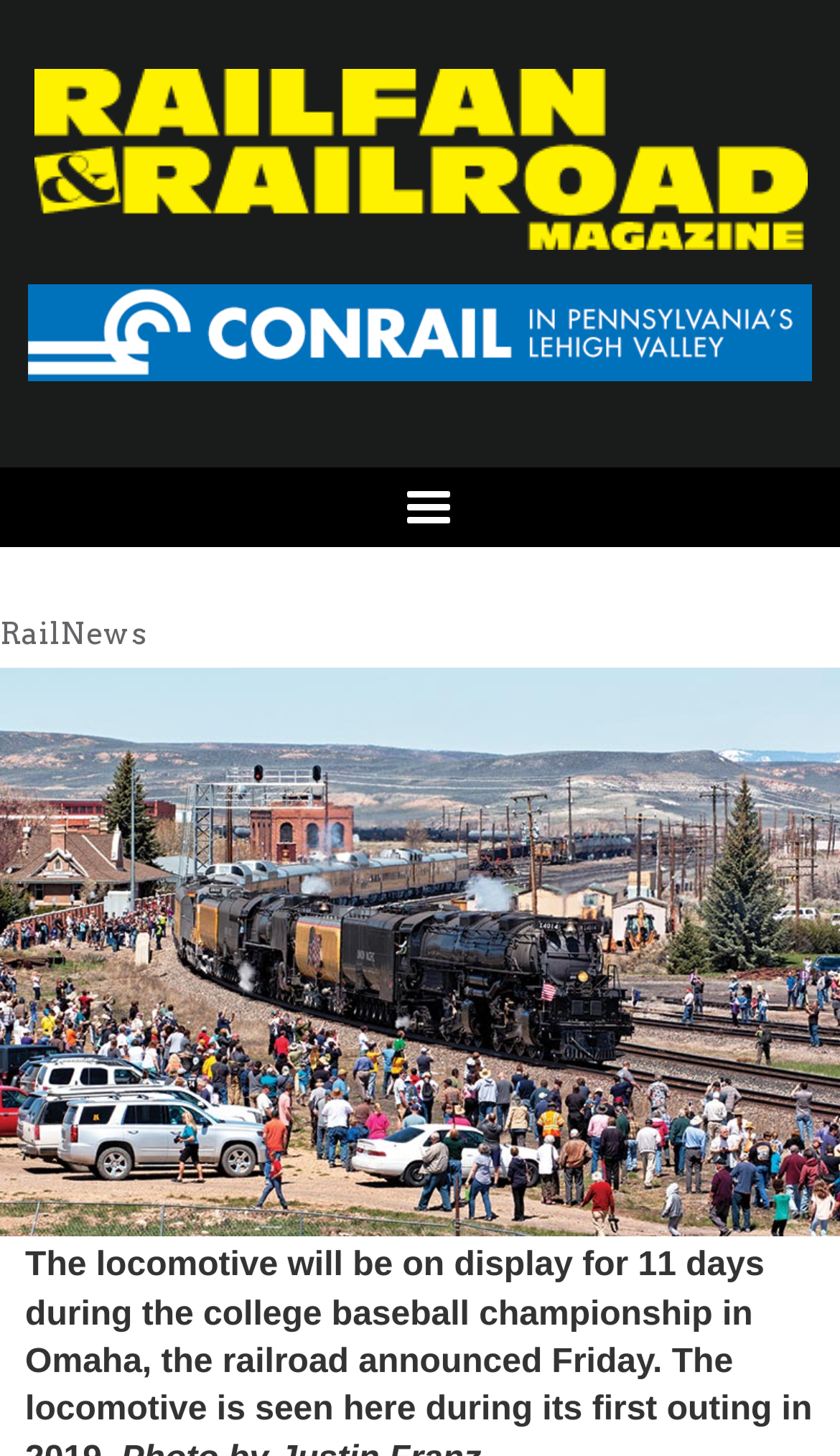What is the purpose of the link 'Toggle Navigation'? Please answer the question using a single word or phrase based on the image.

To toggle navigation